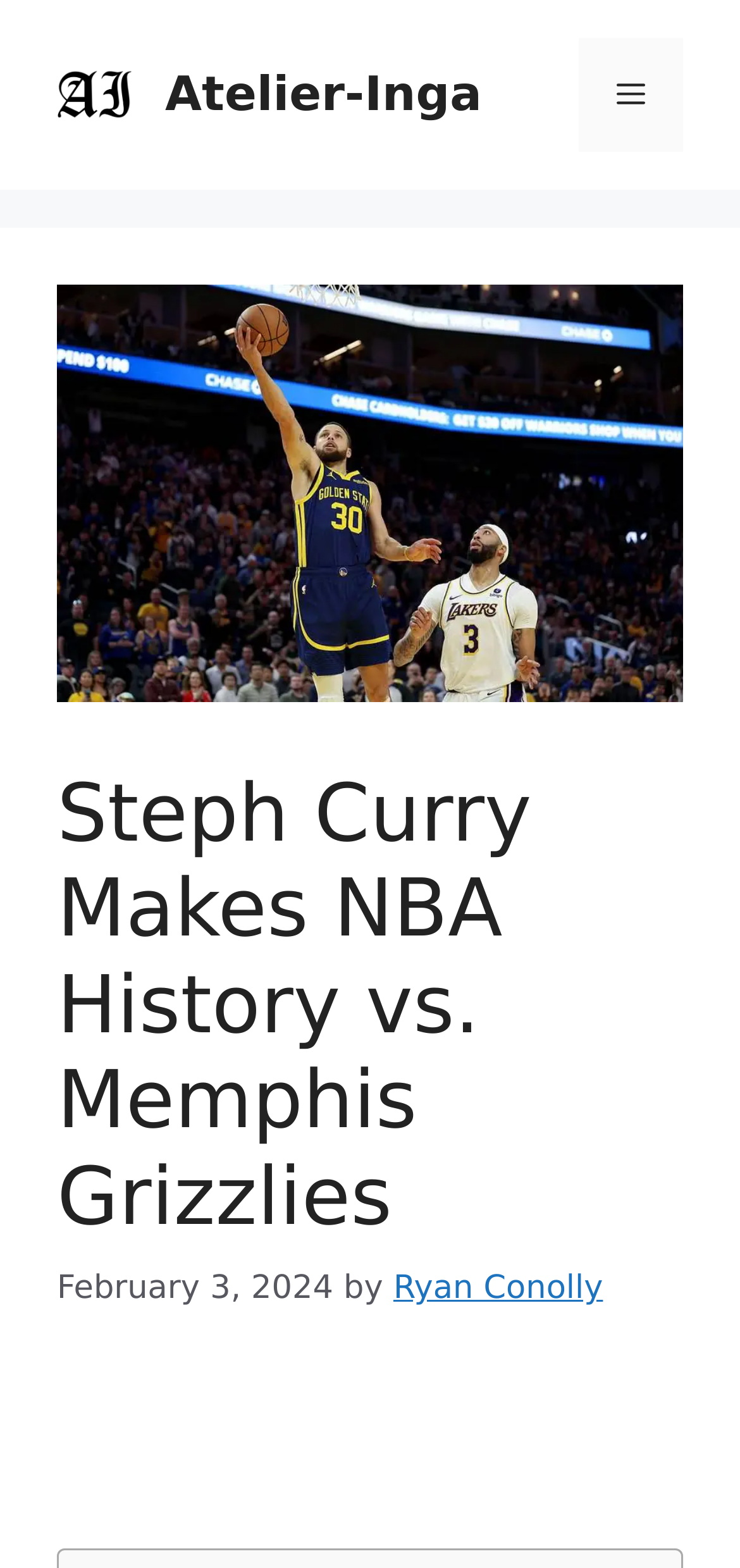Answer the question using only a single word or phrase: 
Who wrote the article?

Ryan Conolly